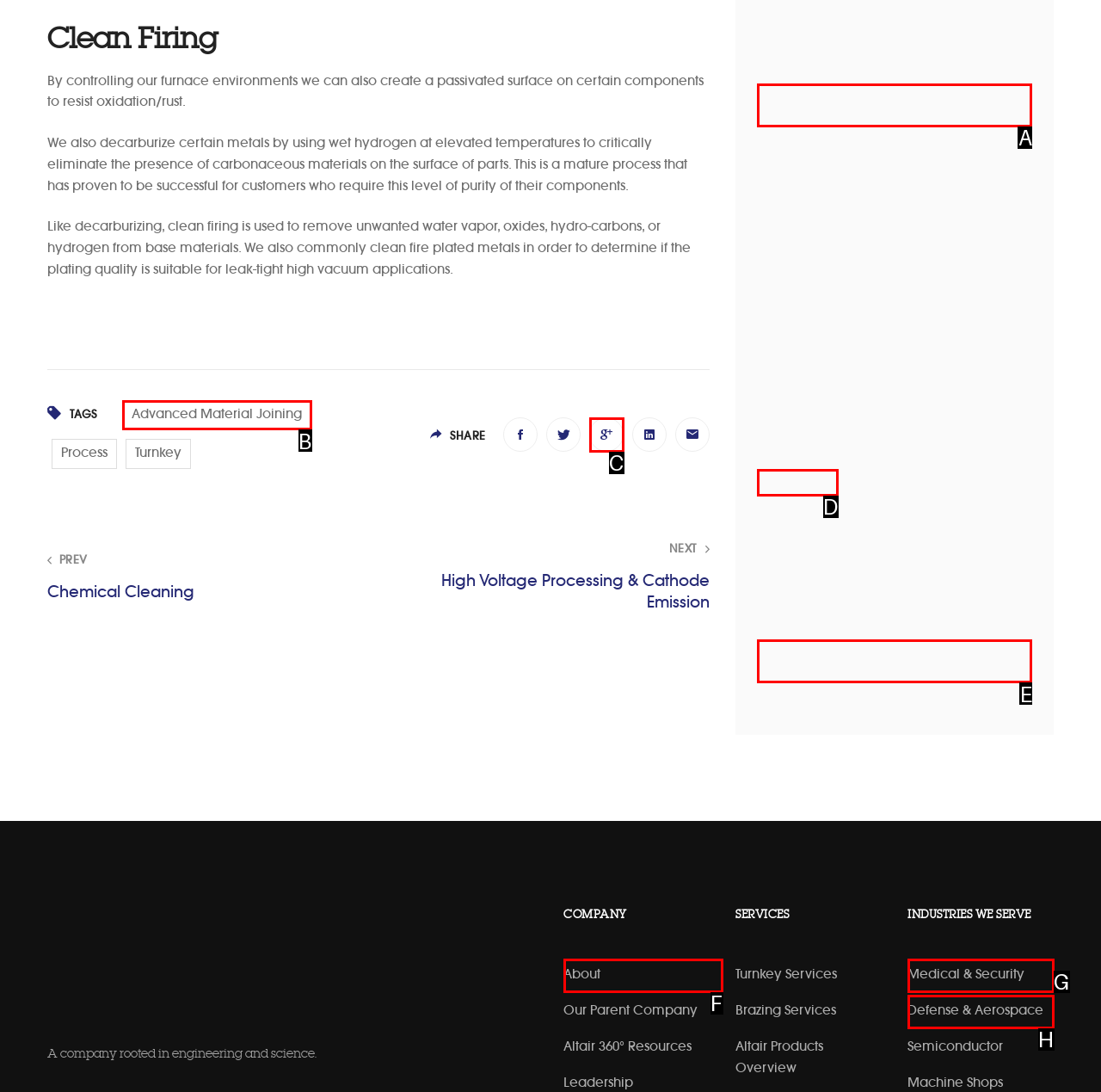Identify the correct lettered option to click in order to perform this task: Click on 'Advanced Material Joining'. Respond with the letter.

B